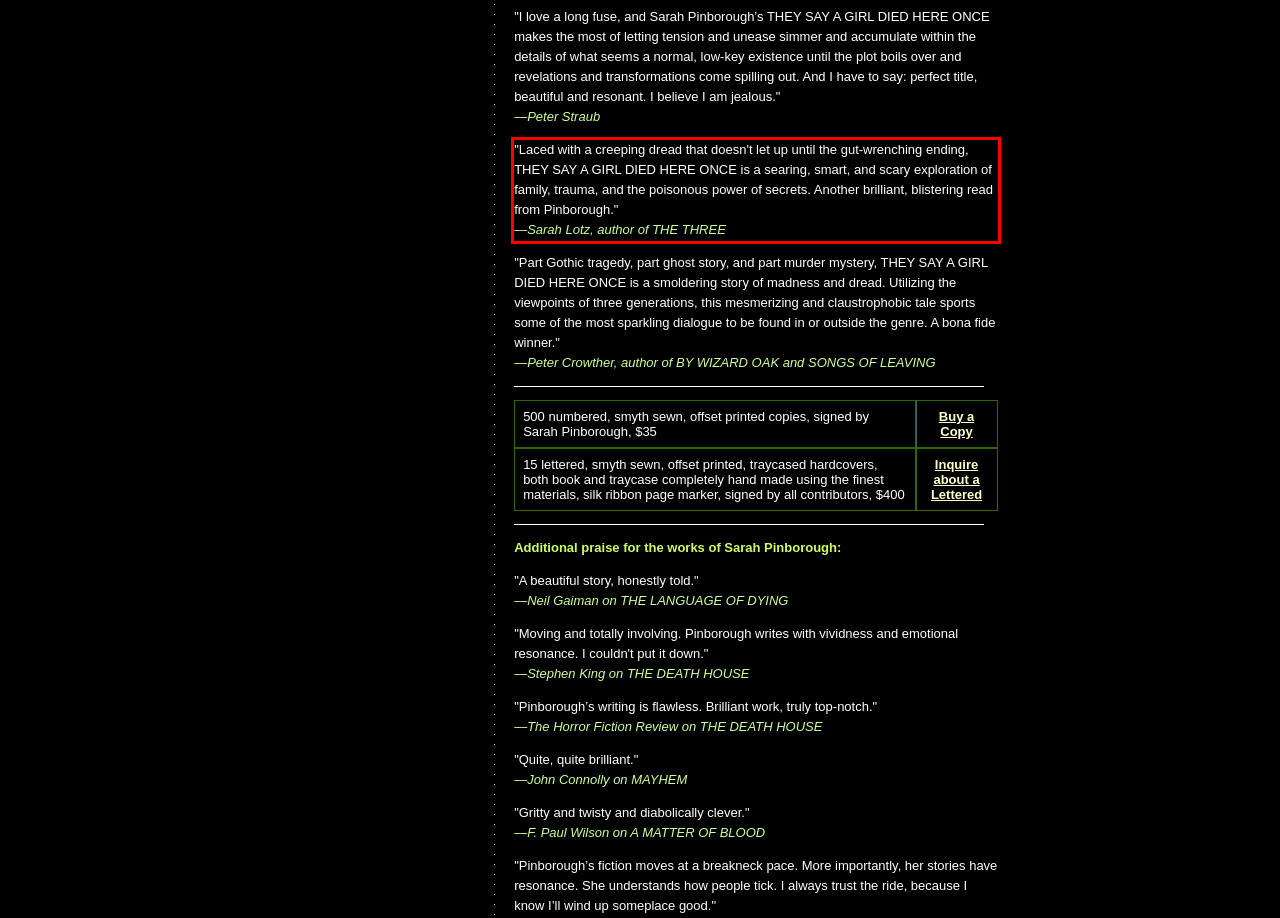Given a webpage screenshot, identify the text inside the red bounding box using OCR and extract it.

"Laced with a creeping dread that doesn't let up until the gut-wrenching ending, THEY SAY A GIRL DIED HERE ONCE is a searing, smart, and scary exploration of family, trauma, and the poisonous power of secrets. Another brilliant, blistering read from Pinborough." ―Sarah Lotz, author of THE THREE